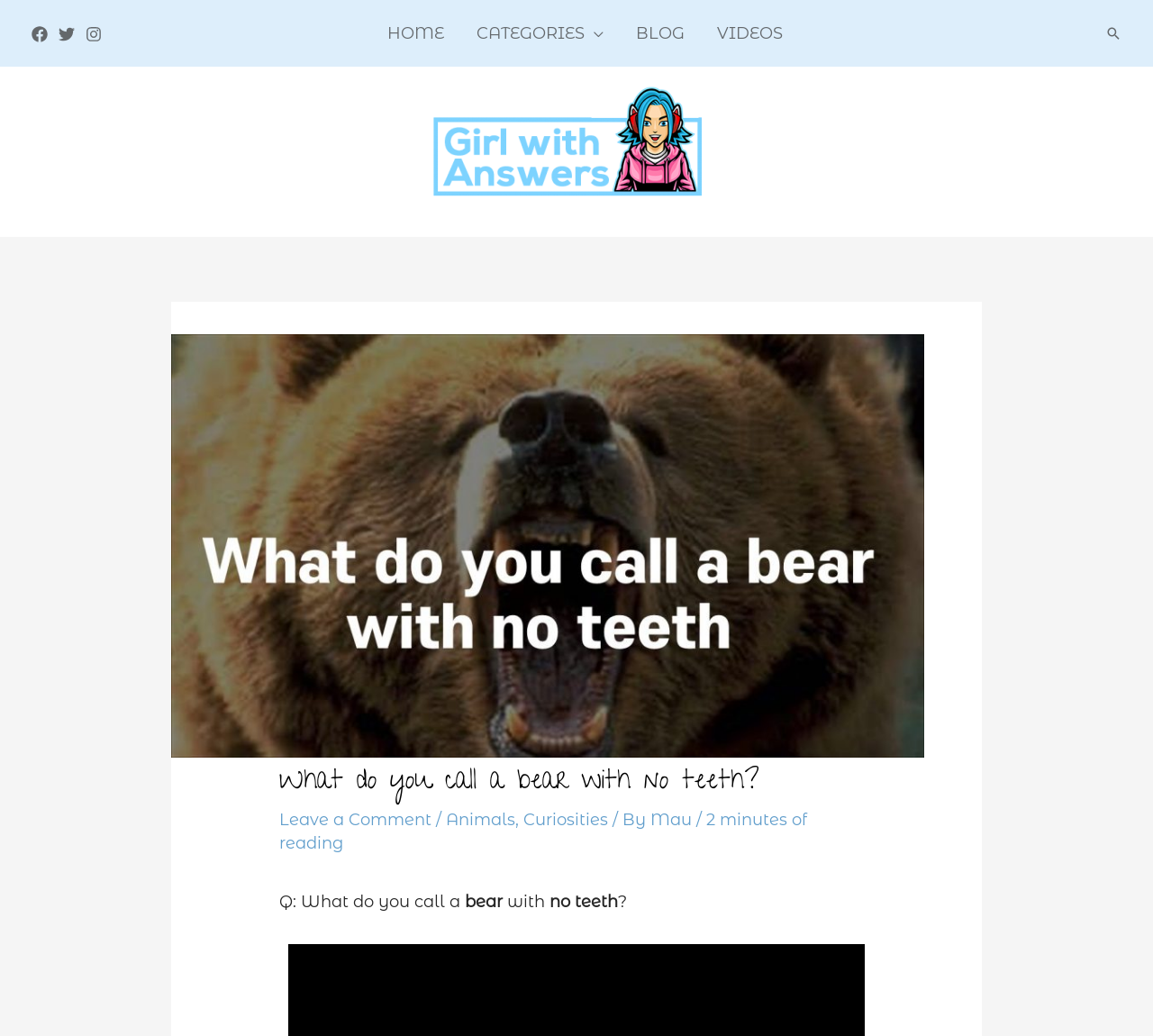Please find the bounding box coordinates of the element's region to be clicked to carry out this instruction: "Click on Facebook link".

[0.027, 0.025, 0.041, 0.04]